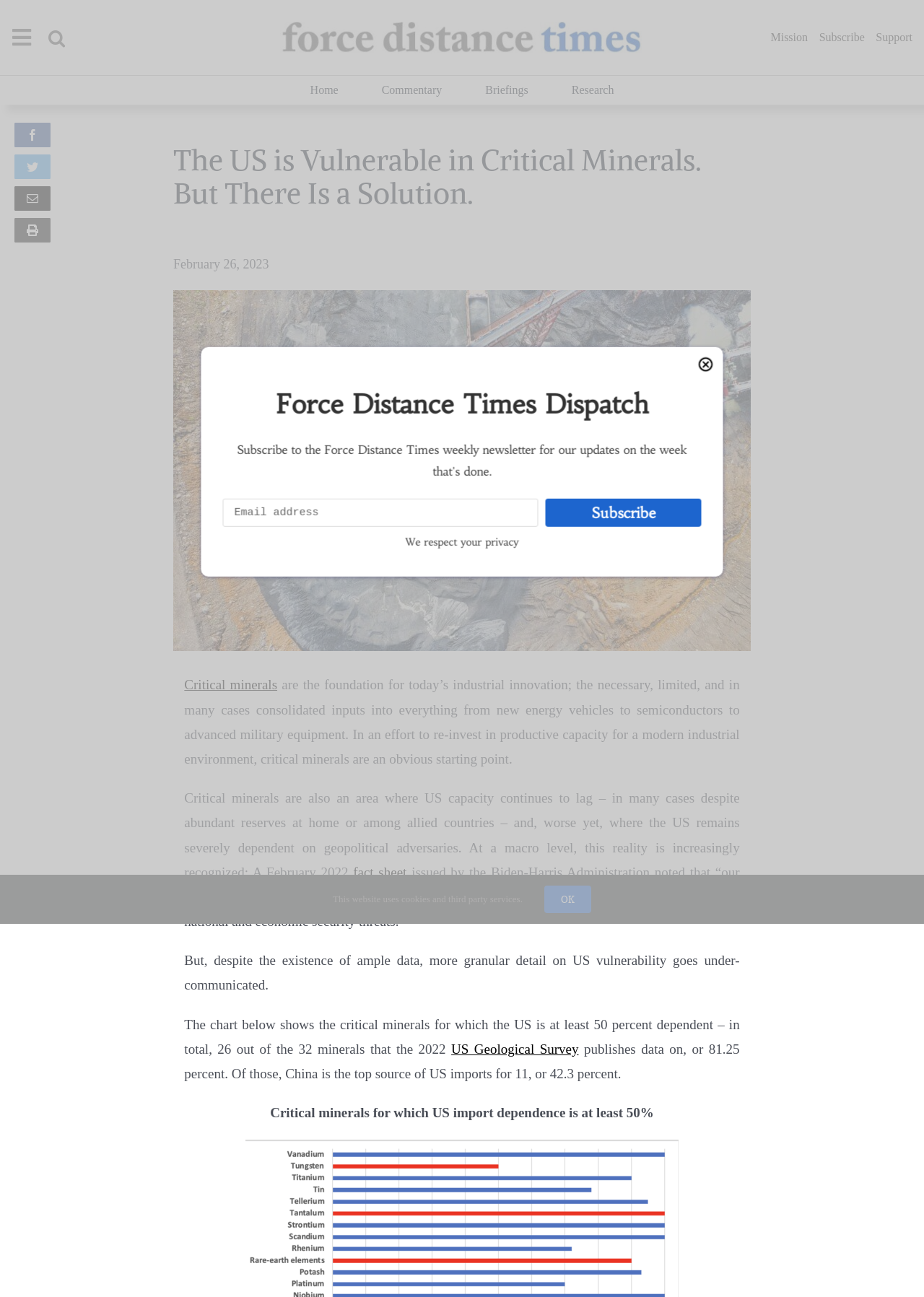Please find and generate the text of the main header of the webpage.

The US is Vulnerable in Critical Minerals. But There Is a Solution.